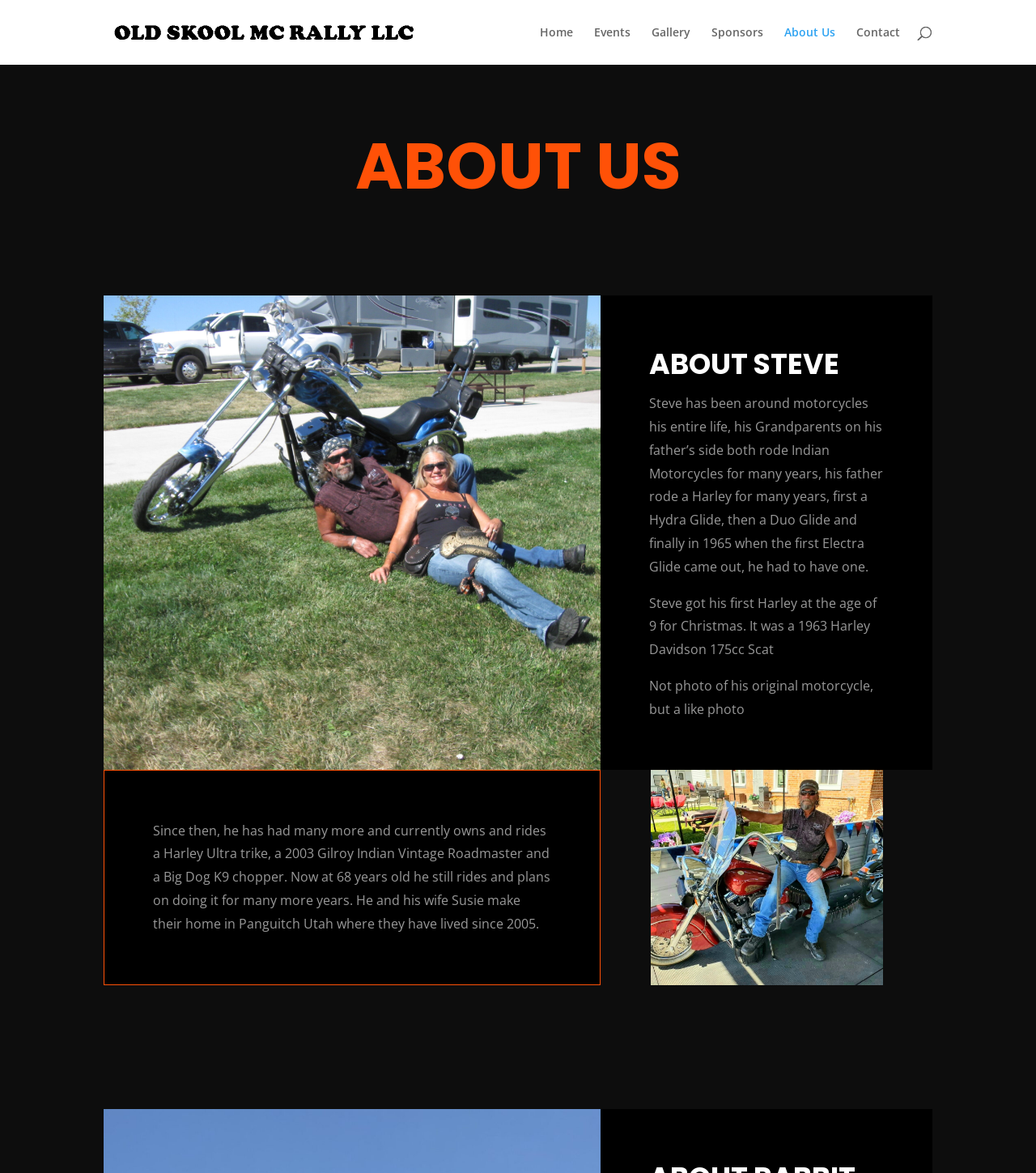Respond to the following query with just one word or a short phrase: 
What is Steve's age?

68